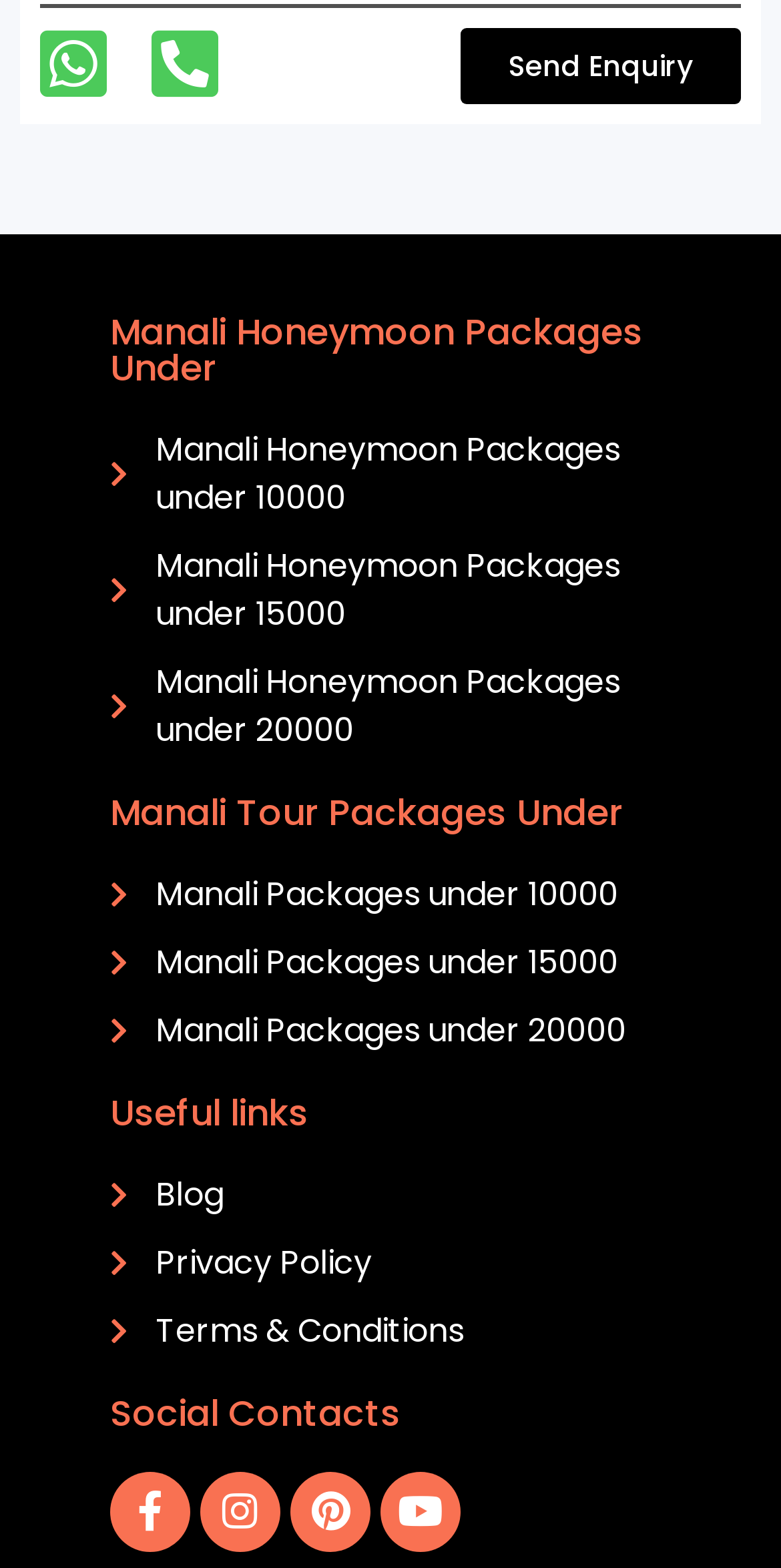How many honeymoon packages are listed?
Answer with a single word or short phrase according to what you see in the image.

3